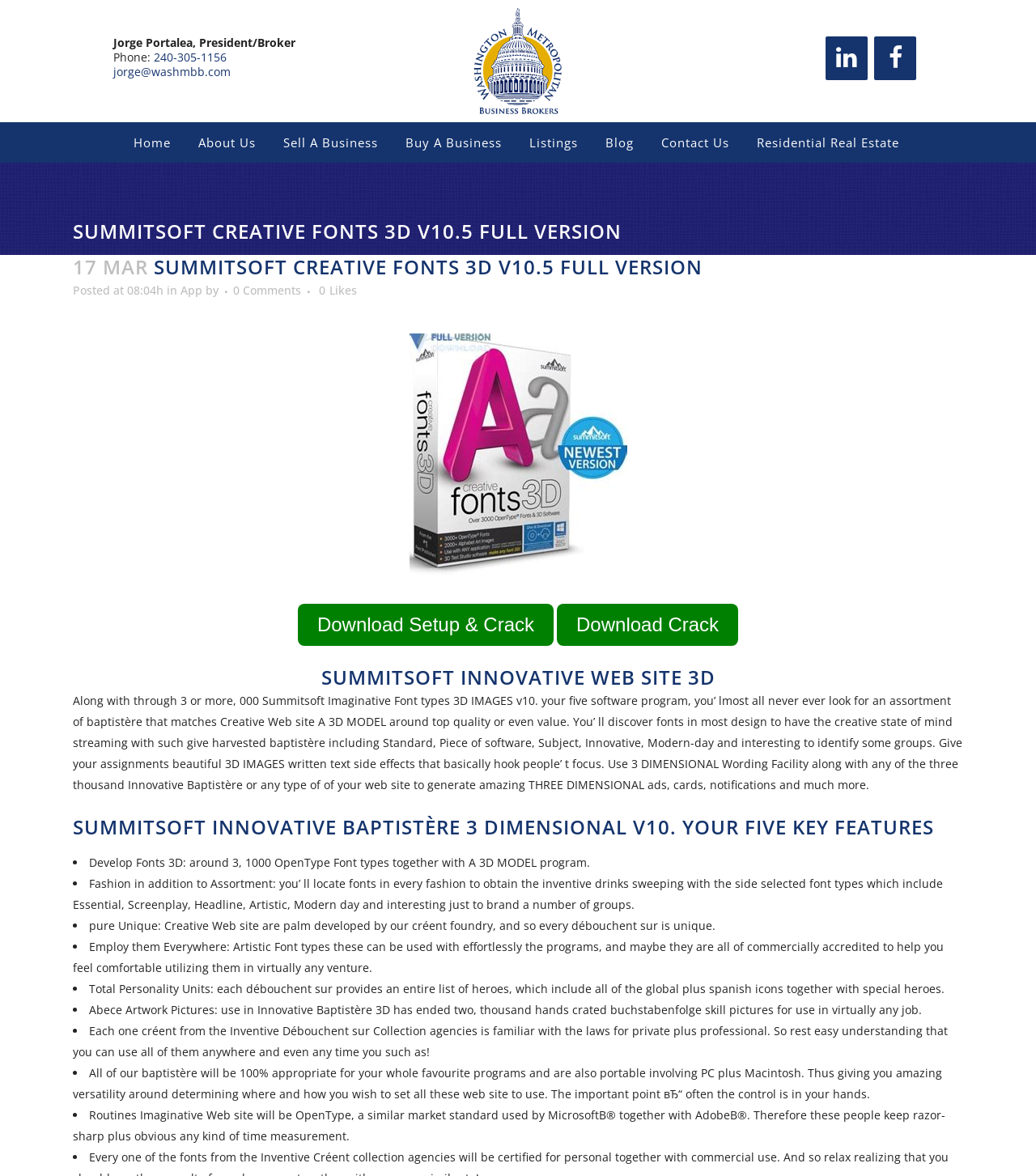Kindly provide the bounding box coordinates of the section you need to click on to fulfill the given instruction: "Click the 'Home' link".

[0.116, 0.117, 0.178, 0.151]